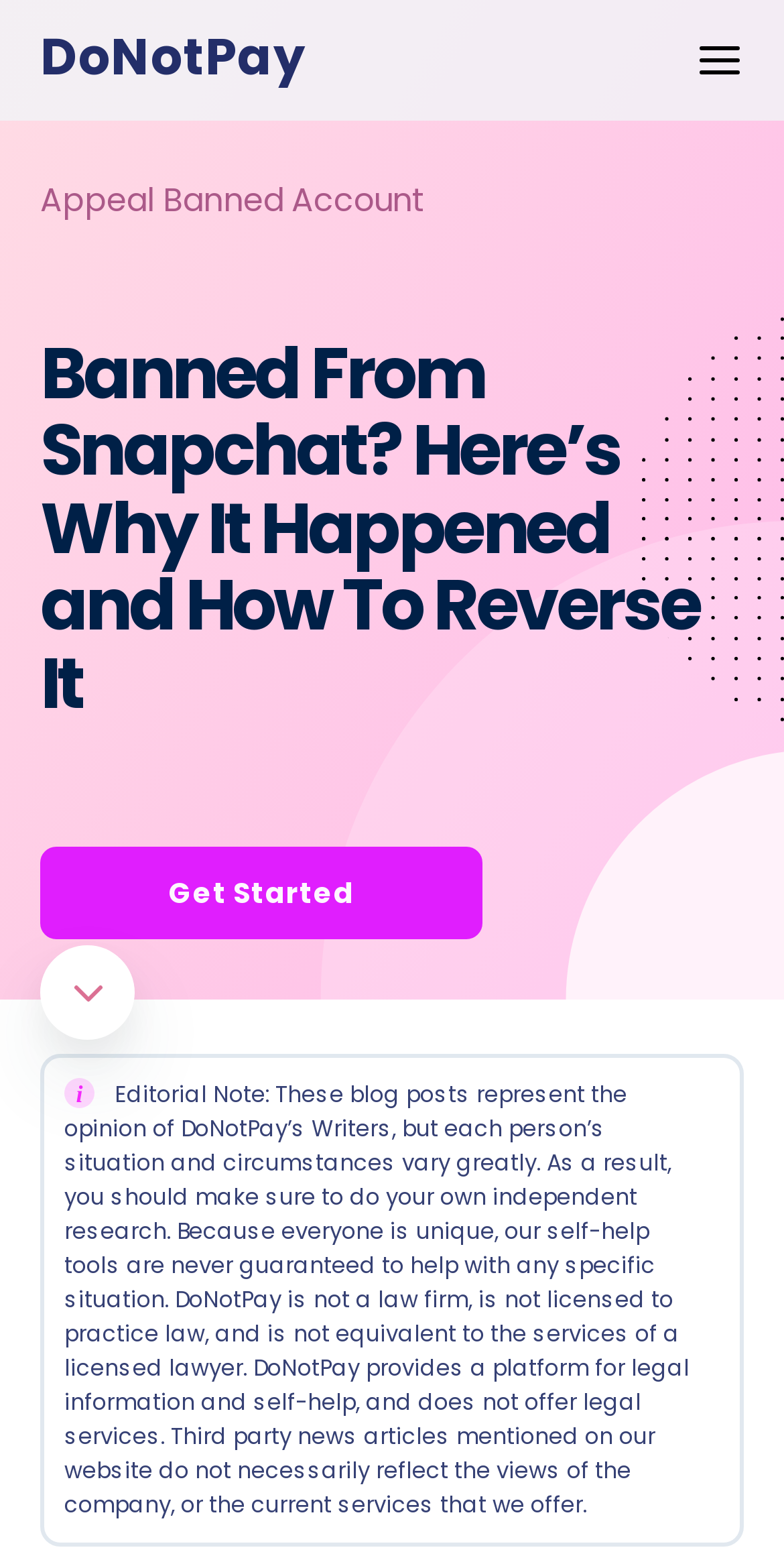Please identify the bounding box coordinates of the clickable area that will allow you to execute the instruction: "Click on the 'Menu Options' button".

[0.887, 0.023, 0.949, 0.054]